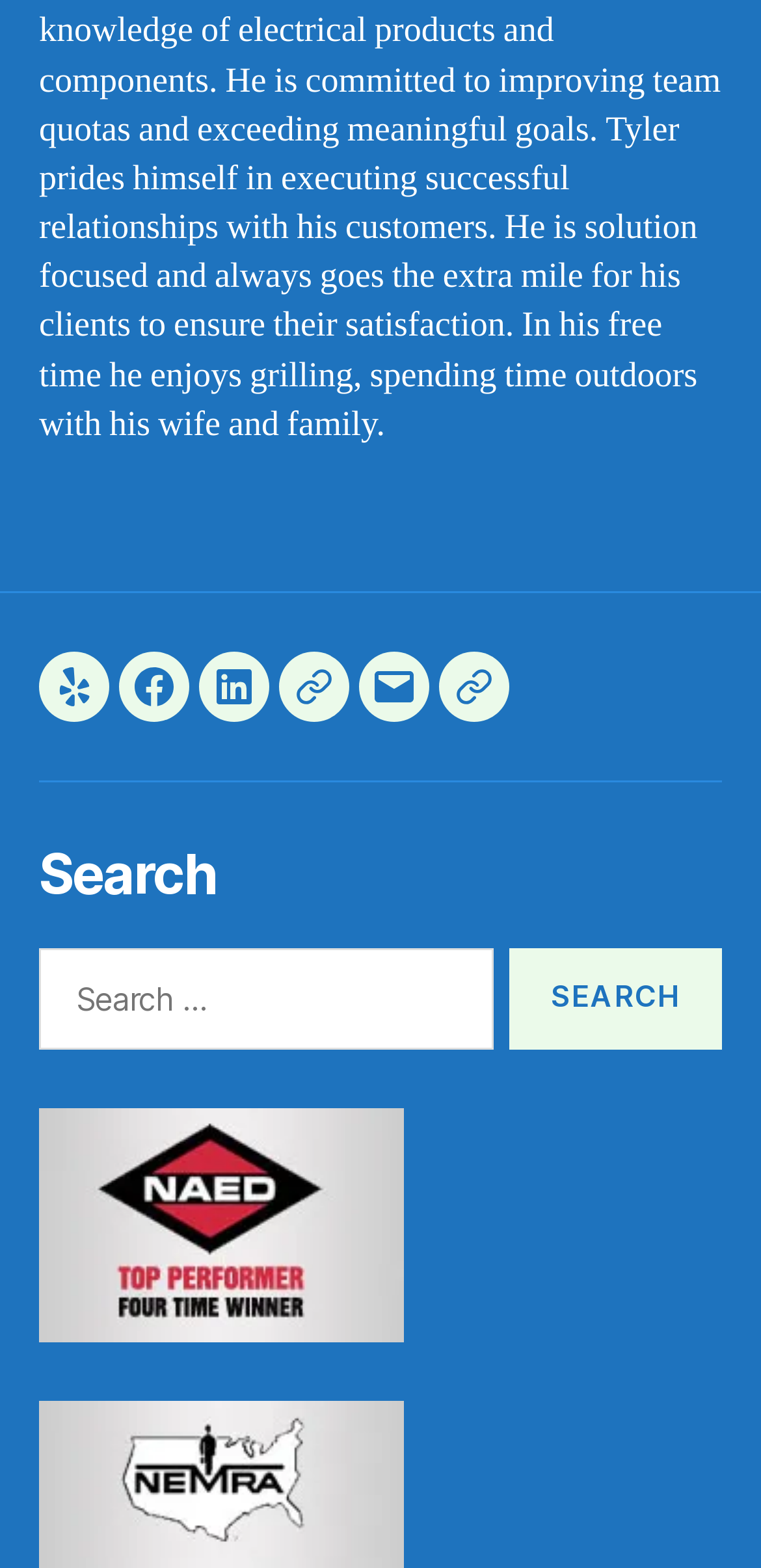Determine the bounding box coordinates of the clickable element necessary to fulfill the instruction: "Email someone". Provide the coordinates as four float numbers within the 0 to 1 range, i.e., [left, top, right, bottom].

[0.472, 0.415, 0.564, 0.46]